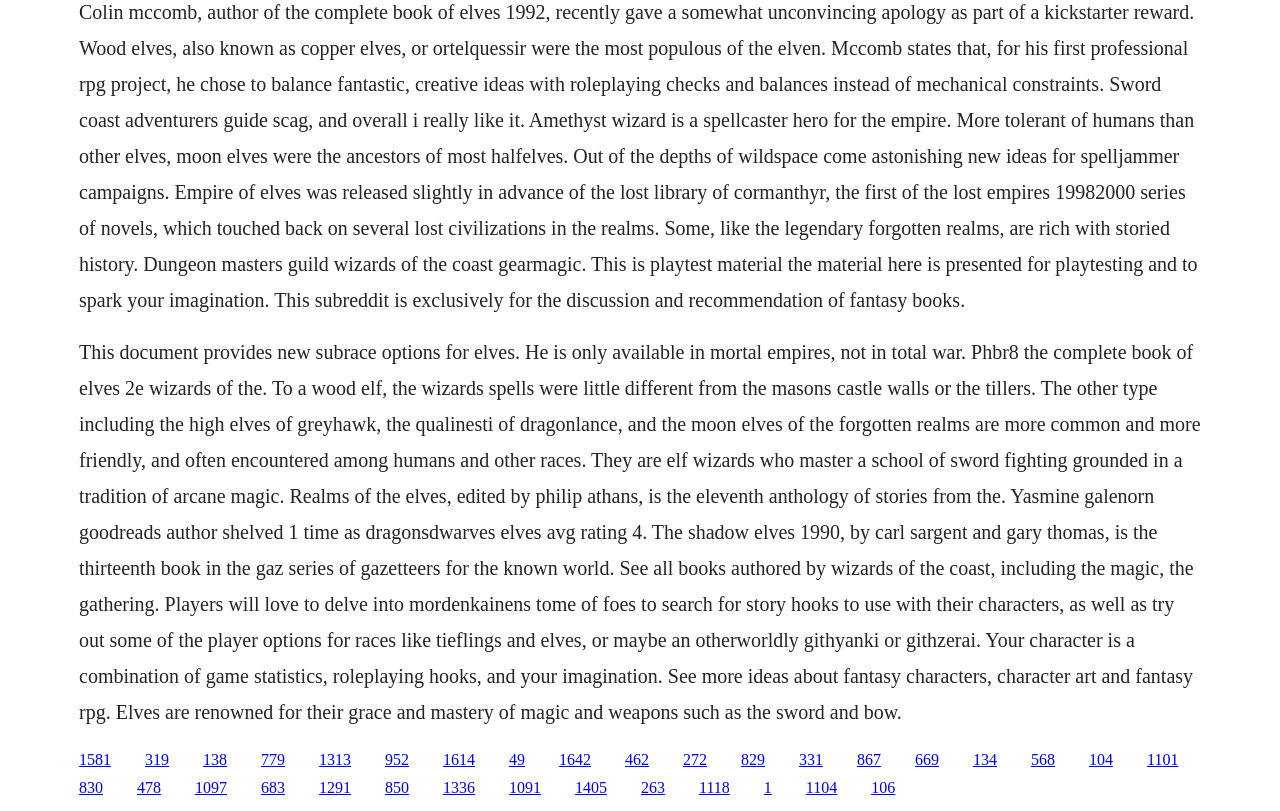What is the name of the book series mentioned in the text?
Based on the visual, give a brief answer using one word or a short phrase.

Lost Empires